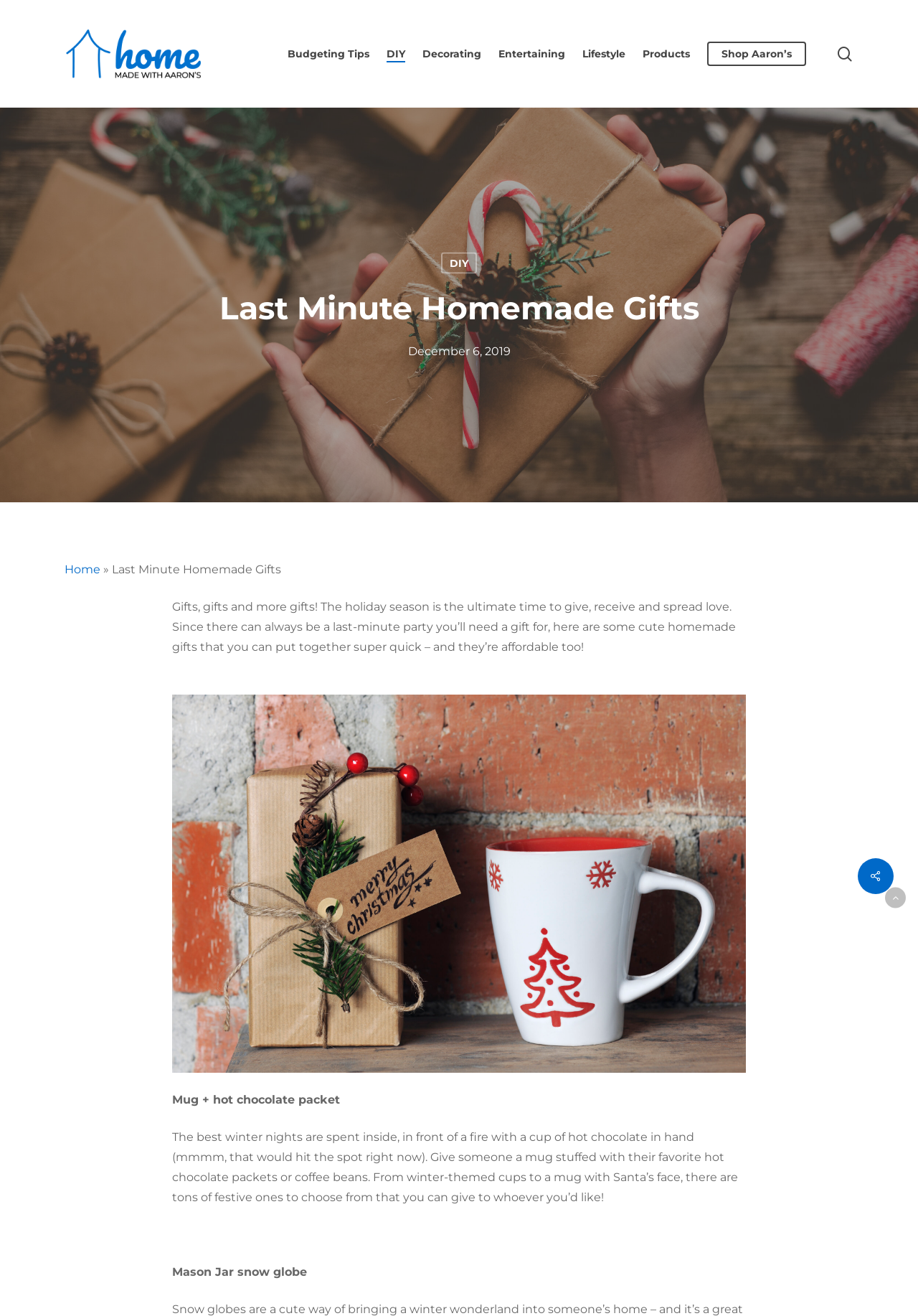What is the date mentioned on the webpage?
Answer the question with a single word or phrase derived from the image.

December 6, 2019